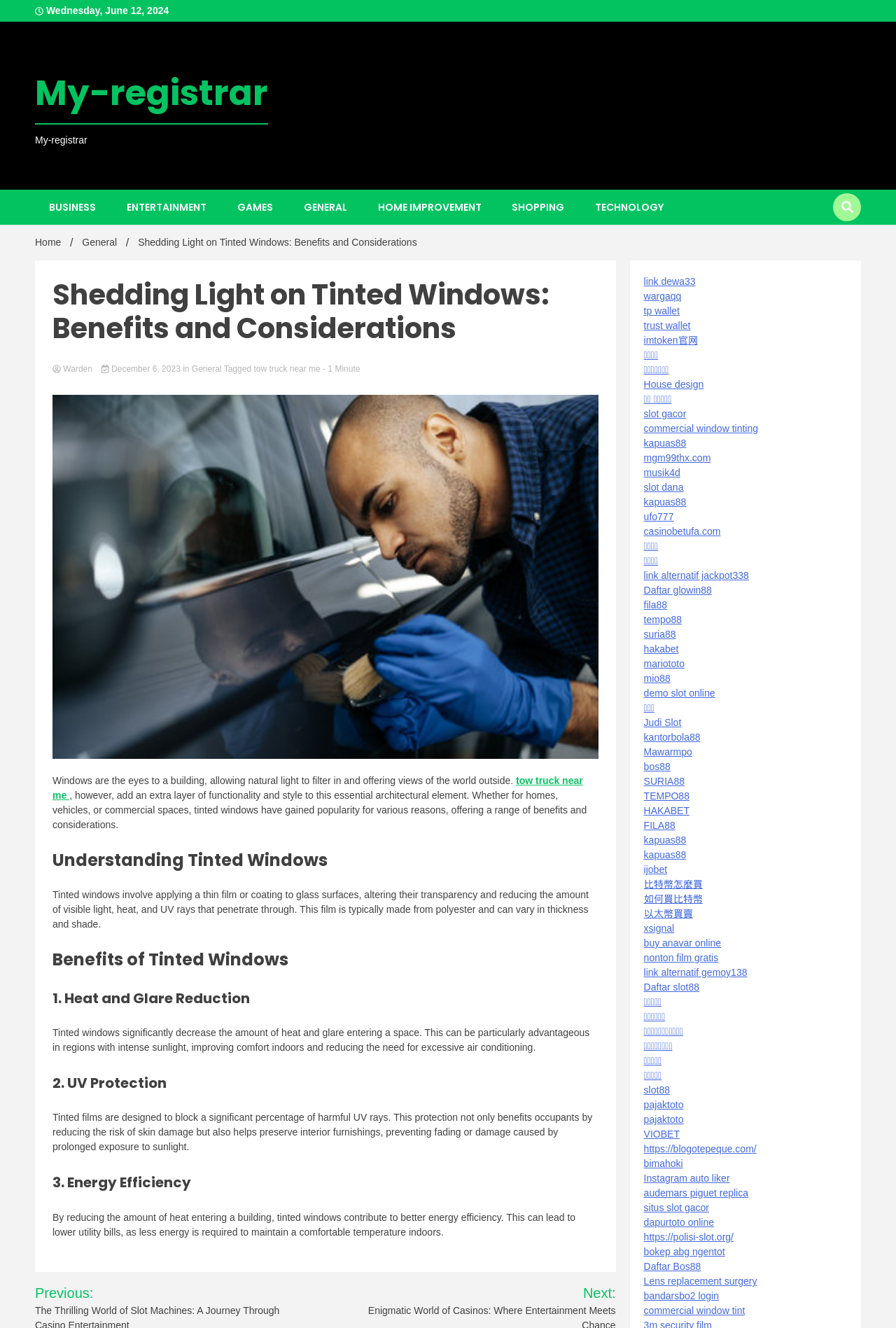What is the benefit of tinted windows in terms of UV protection?
Please provide a detailed answer to the question.

Tinted films are designed to block a significant percentage of harmful UV rays, which not only benefits occupants by reducing the risk of skin damage but also helps preserve interior furnishings, preventing fading or damage caused by prolonged exposure to sunlight.